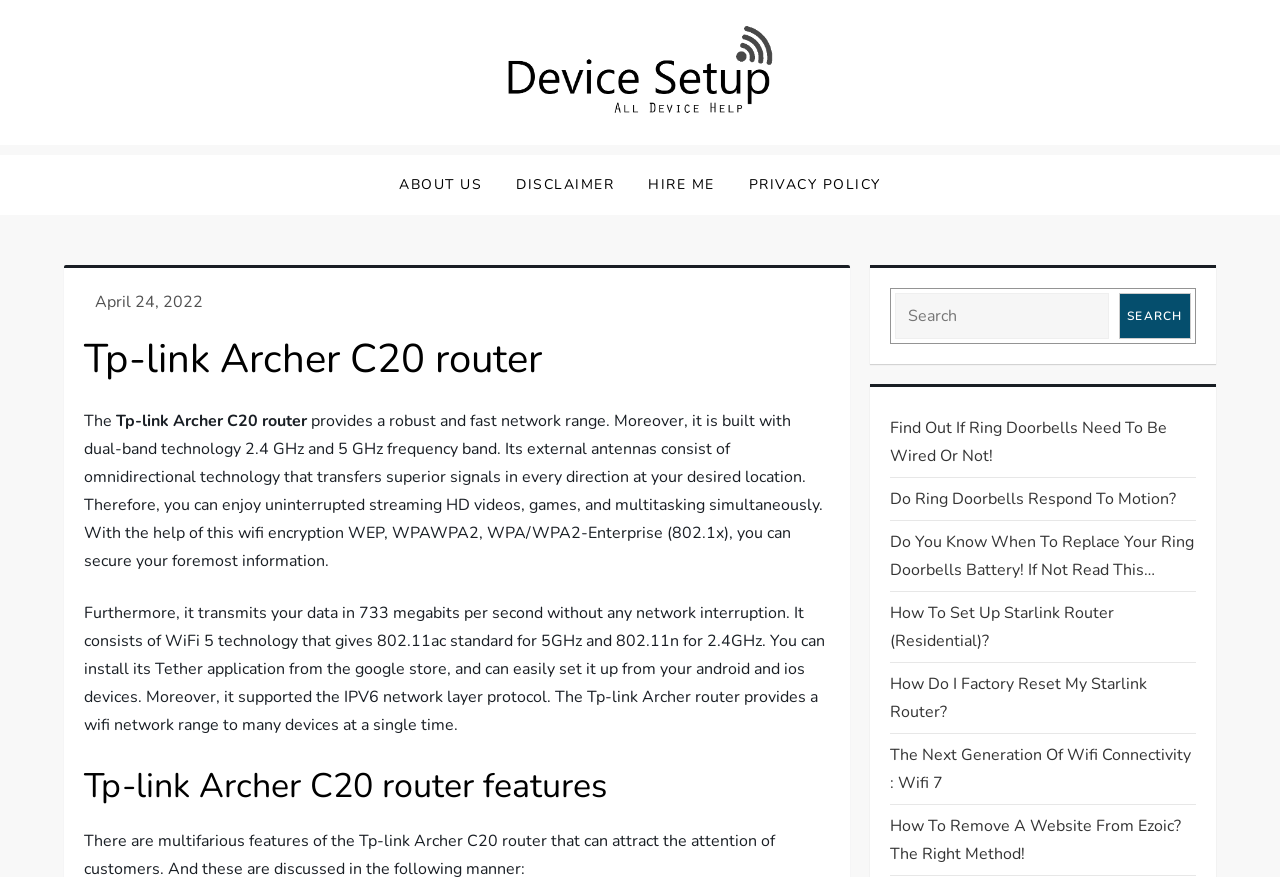What is the frequency band of the router?
Use the information from the image to give a detailed answer to the question.

The webpage mentions that the Tp-link Archer C20 router is built with dual-band technology, which includes 2.4 GHz and 5 GHz frequency bands, providing a robust and fast network range.